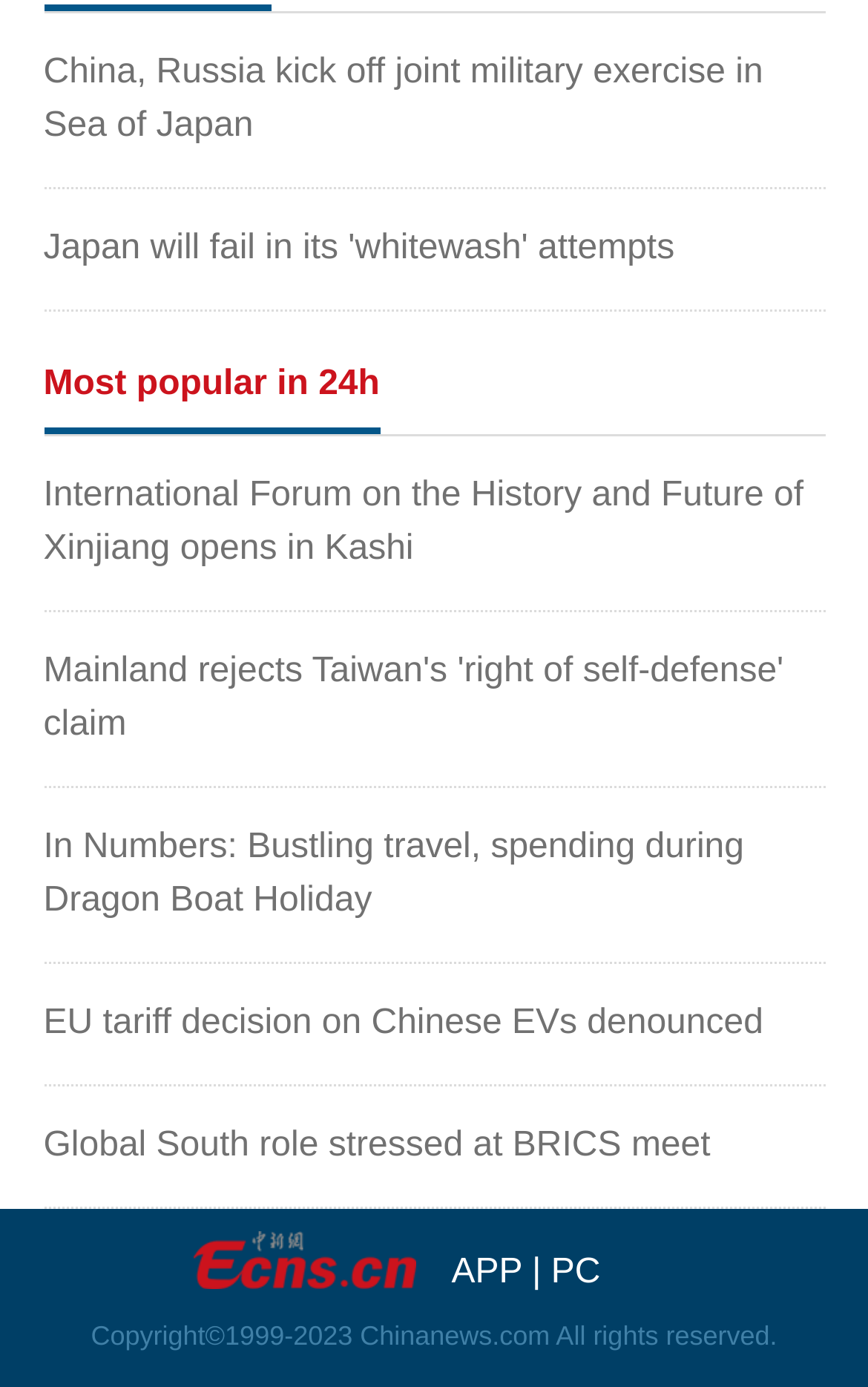What is the purpose of the 'APP' and 'PC' links?
Answer the question using a single word or phrase, according to the image.

Platform selection